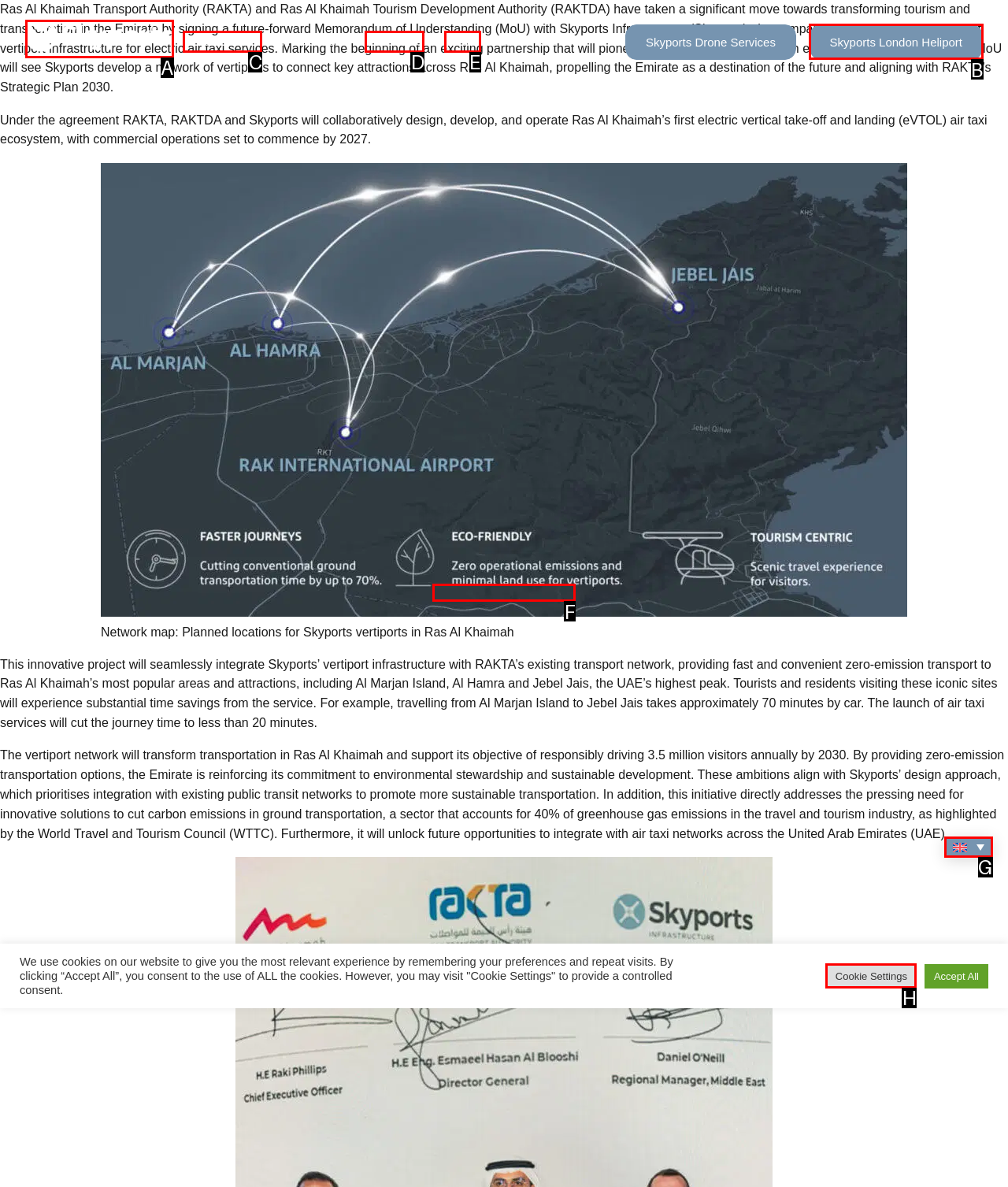To perform the task "Visit VERTIPORTS", which UI element's letter should you select? Provide the letter directly.

C